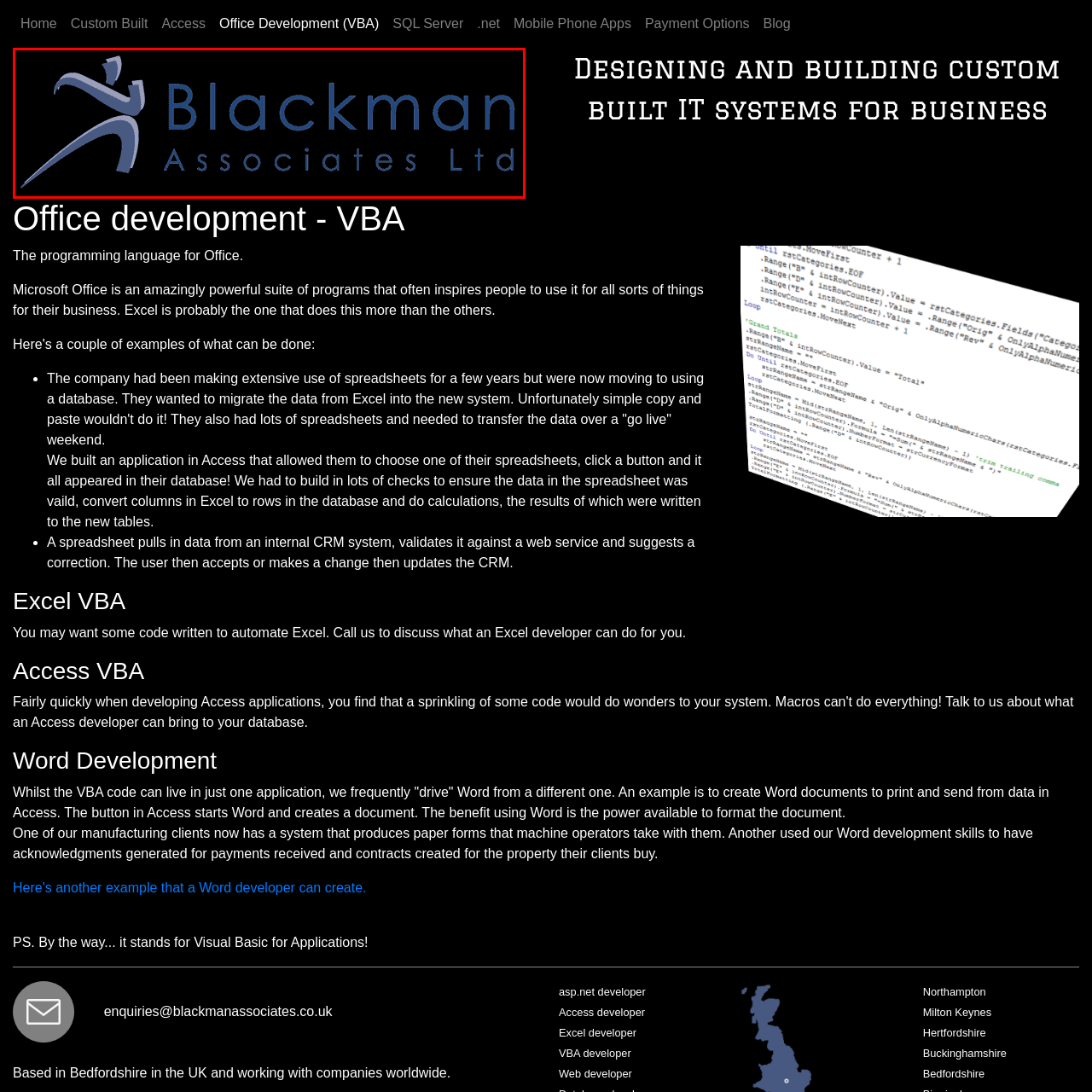Focus on the image enclosed by the red outline and give a short answer: What is the main color scheme of the logo?

Shades of blue